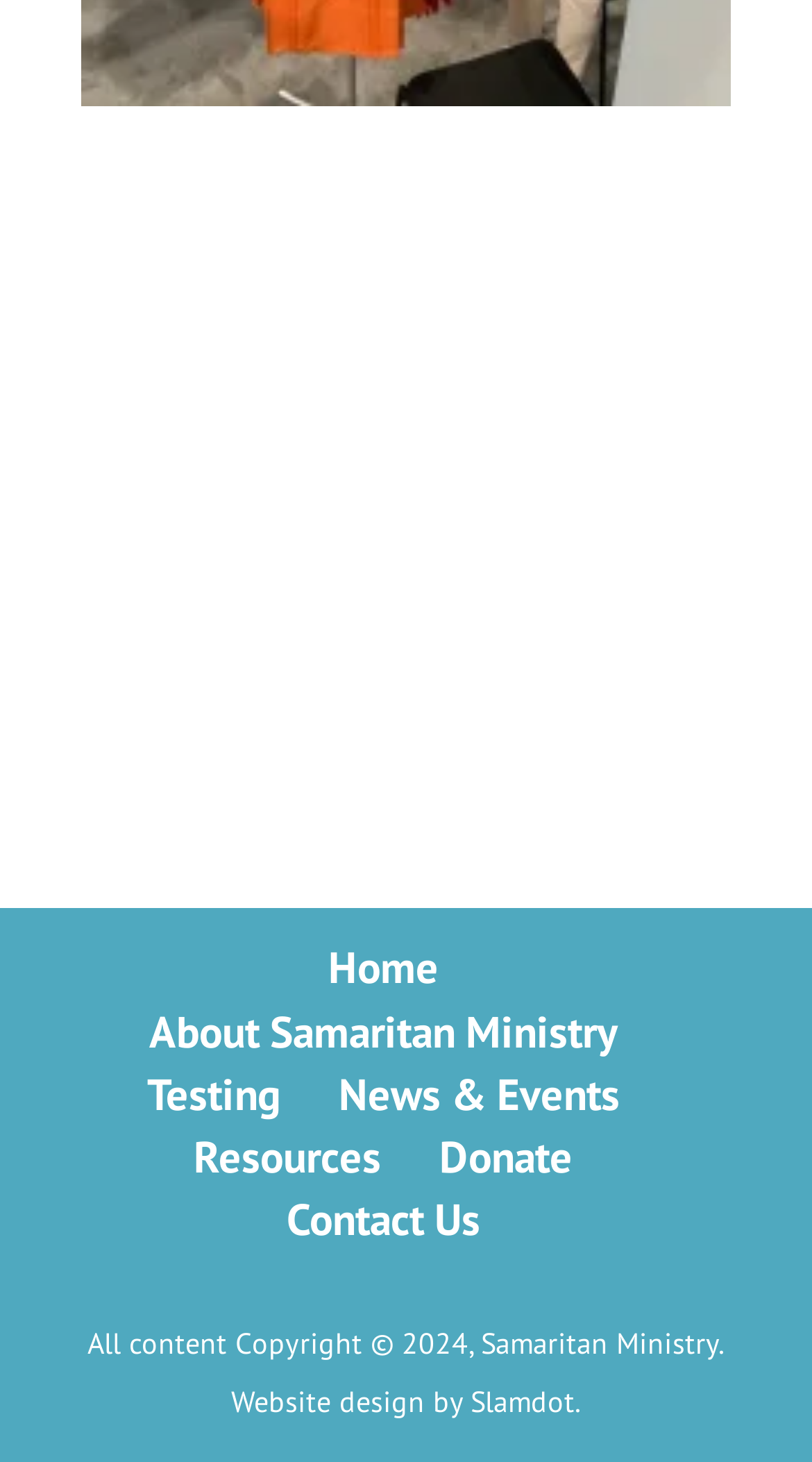How many links are there in the main navigation menu?
Look at the image and provide a short answer using one word or a phrase.

6